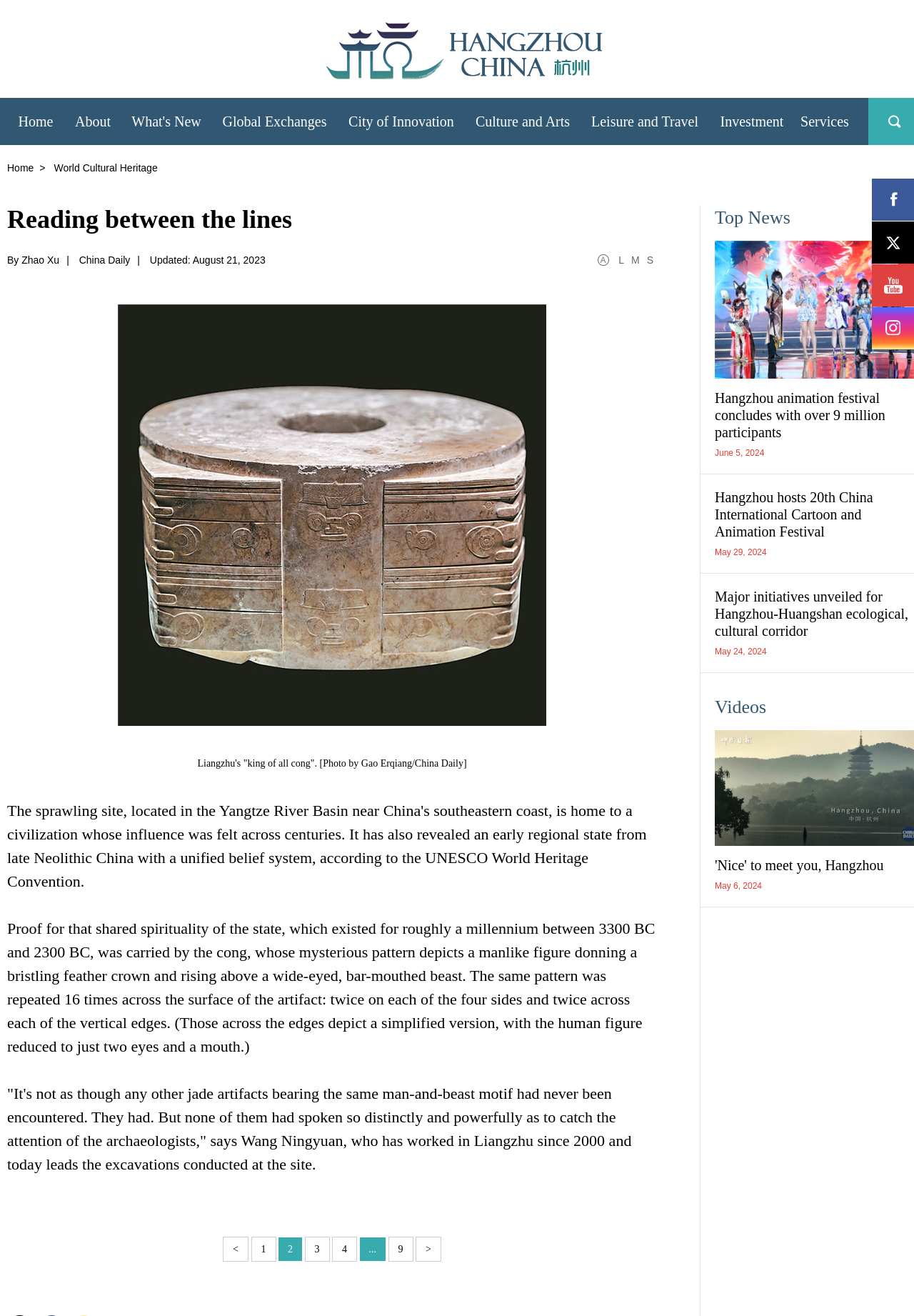Please give the bounding box coordinates of the area that should be clicked to fulfill the following instruction: "Read the article by Zhao Xu". The coordinates should be in the format of four float numbers from 0 to 1, i.e., [left, top, right, bottom].

[0.008, 0.193, 0.065, 0.202]